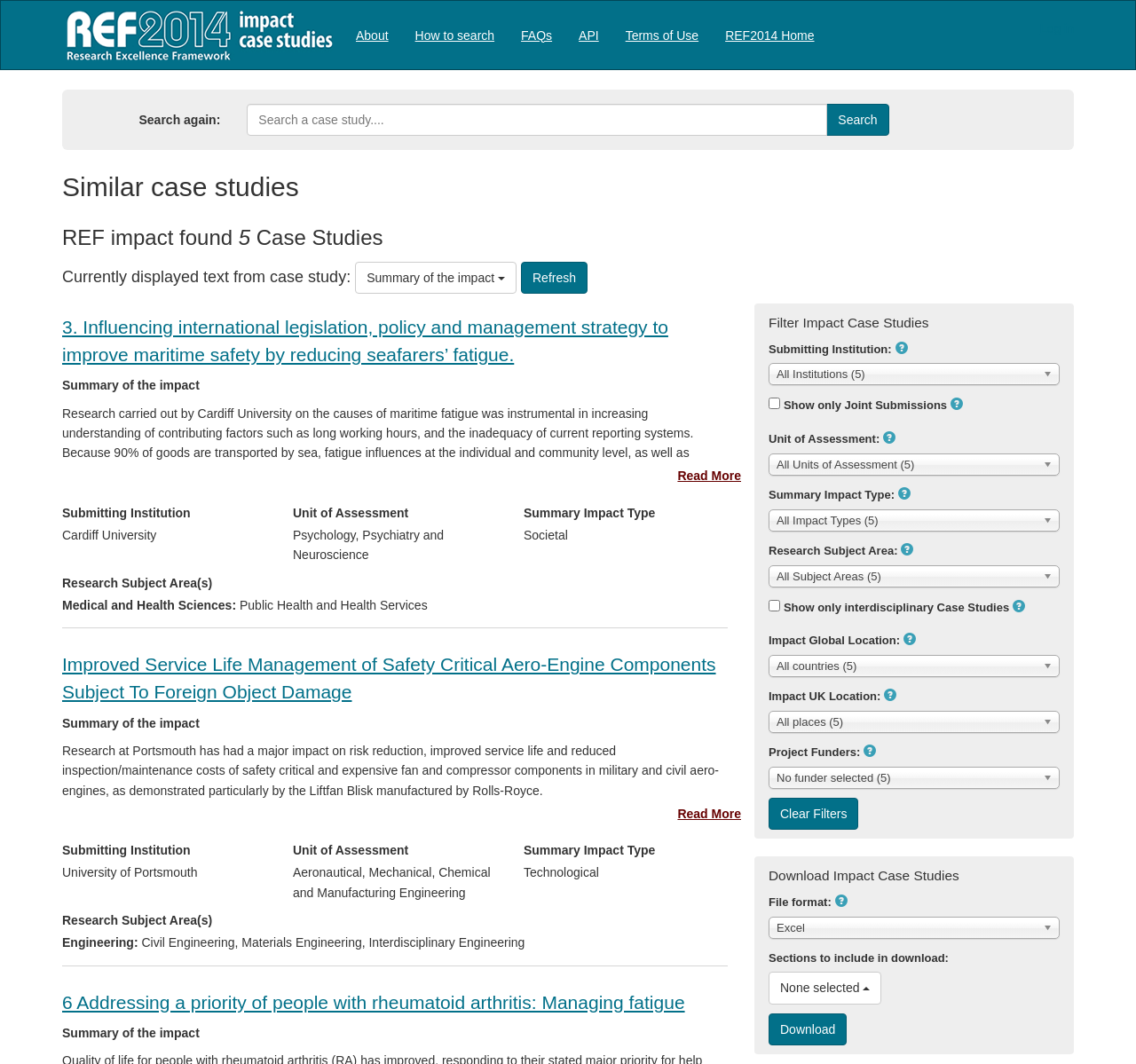What is the title of the first case study? Look at the image and give a one-word or short phrase answer.

Influencing international legislation